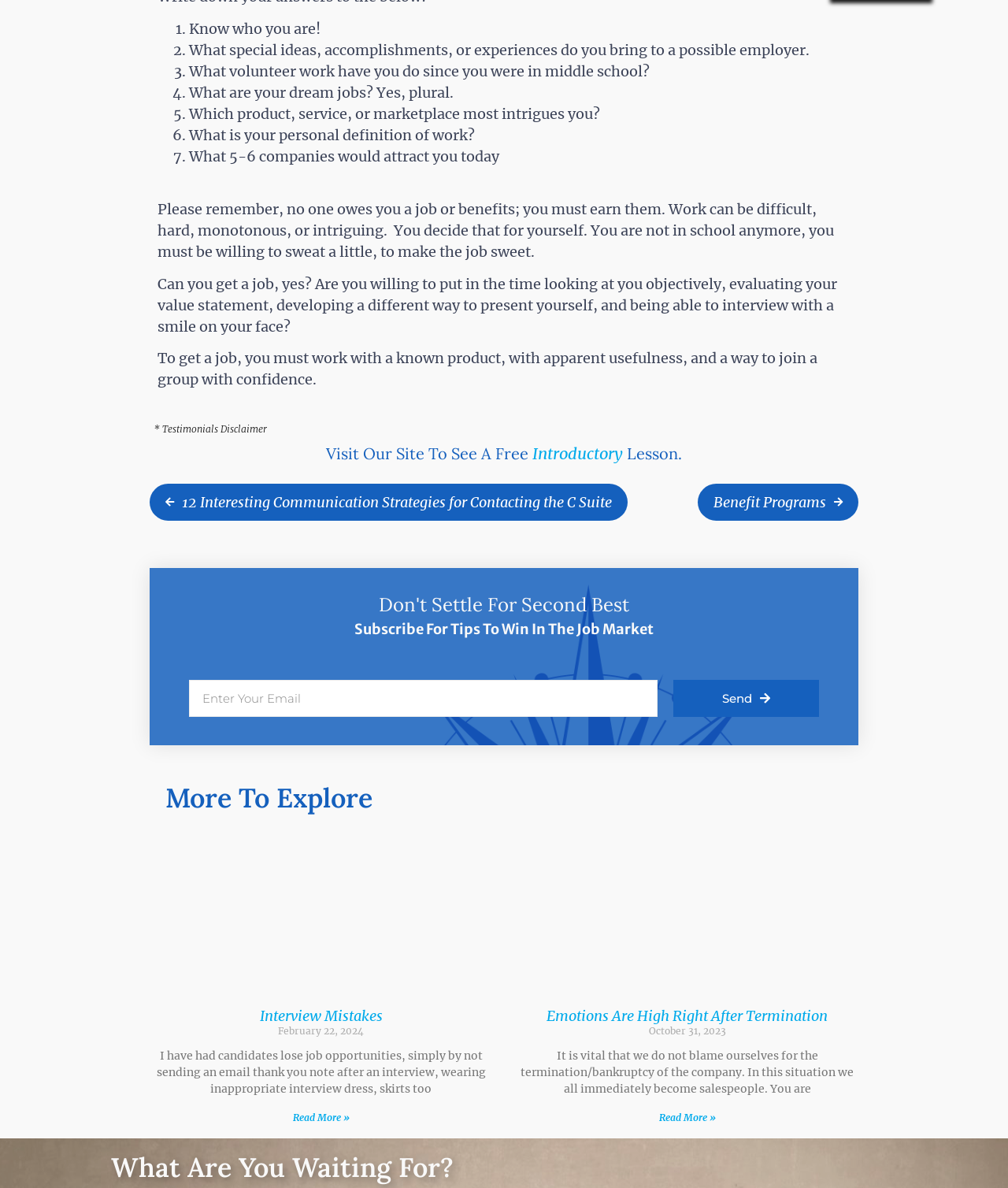Please provide the bounding box coordinates in the format (top-left x, top-left y, bottom-right x, bottom-right y). Remember, all values are floating point numbers between 0 and 1. What is the bounding box coordinate of the region described as: Send

[0.668, 0.572, 0.812, 0.604]